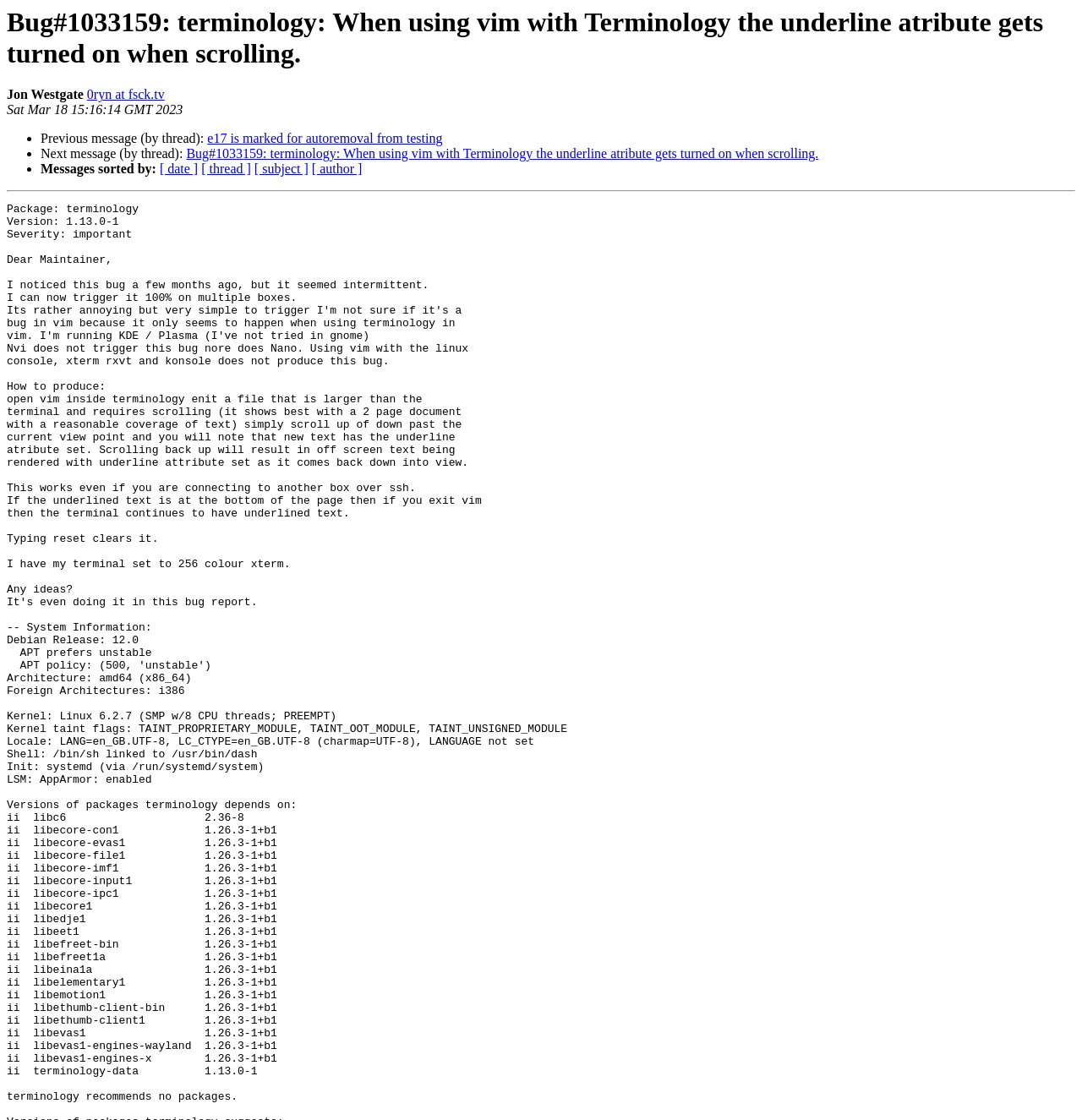Answer this question in one word or a short phrase: What is the orientation of the separator?

horizontal